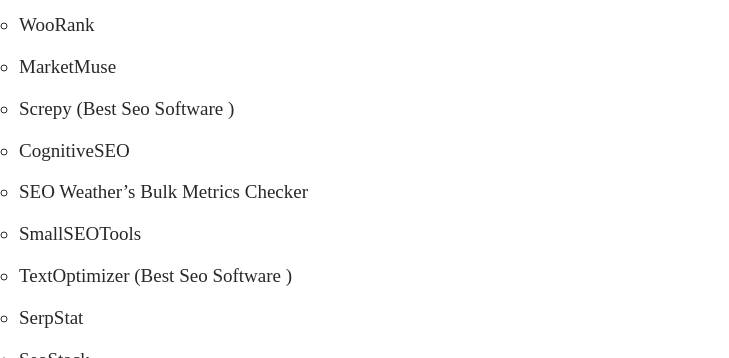Answer the question below using just one word or a short phrase: 
What type of marketers can benefit from SEMrush?

Digital marketers